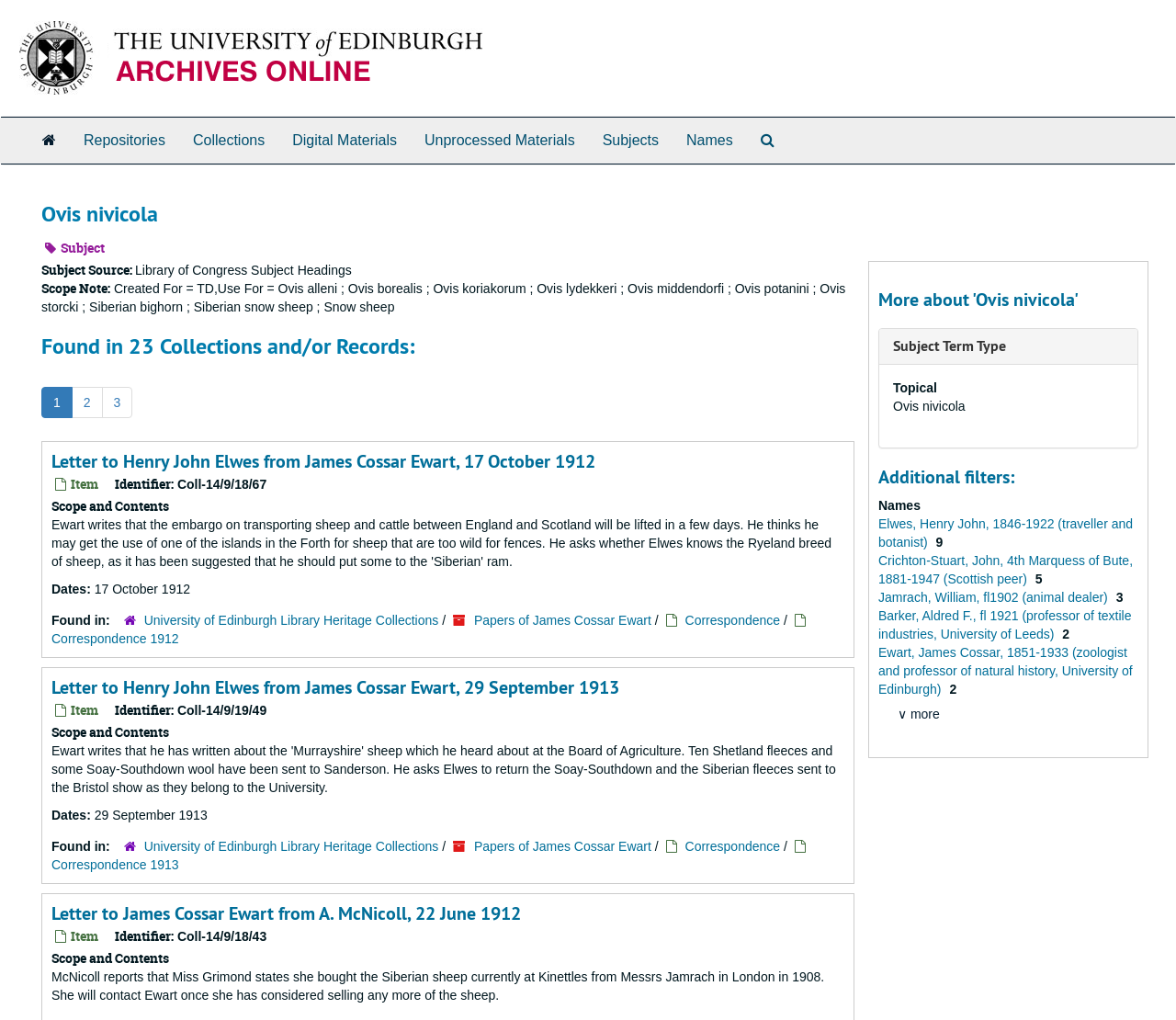Review the image closely and give a comprehensive answer to the question: What is the subject of the webpage?

The webpage is about Ovis nivicola, which is indicated by the heading 'Ovis nivicola' and the subject term type 'Topical'.